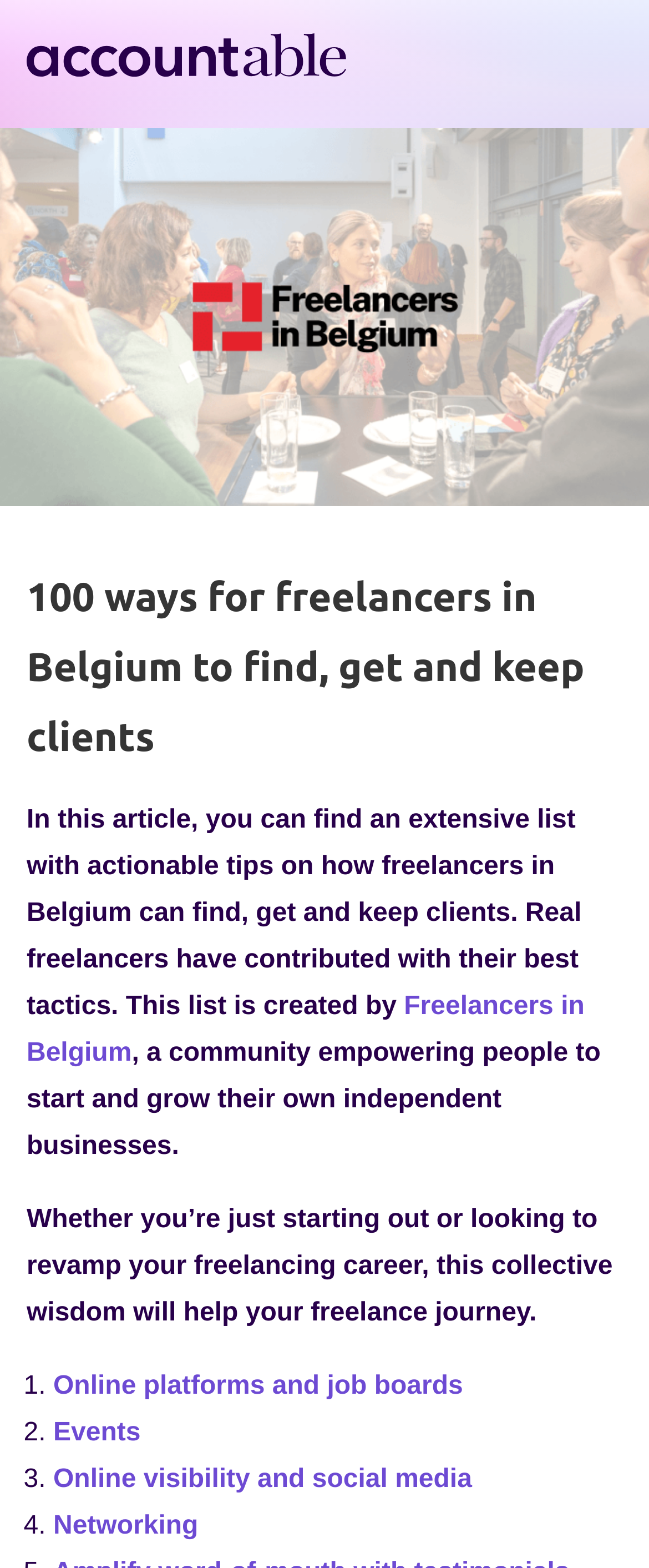What is the name of the community mentioned in the article?
Could you please answer the question thoroughly and with as much detail as possible?

The article mentions that the list of tips is created by 'Freelancers in Belgium', which is a community empowering people to start and grow their own independent businesses.